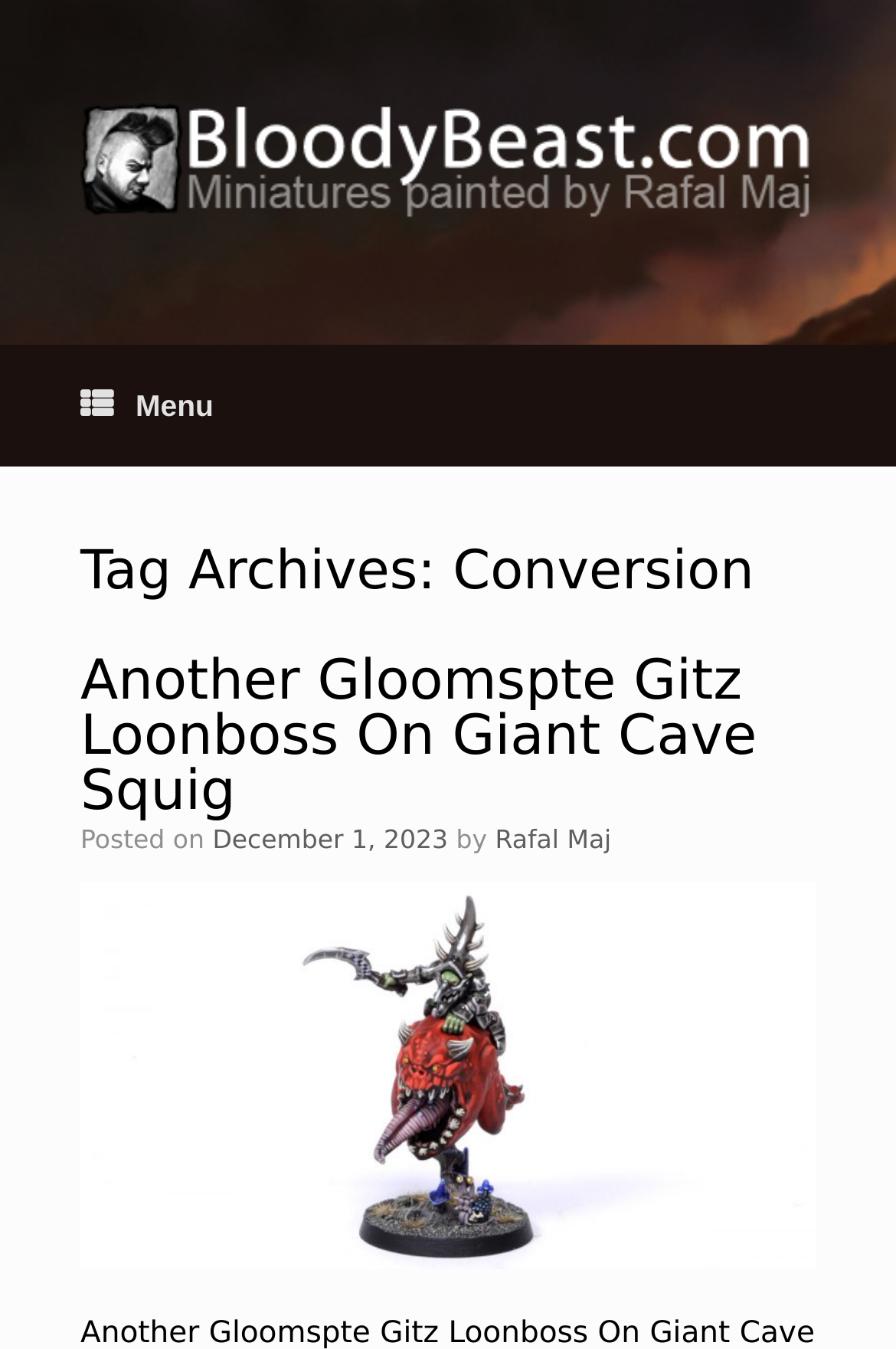Please find and give the text of the main heading on the webpage.

Tag Archives: Conversion